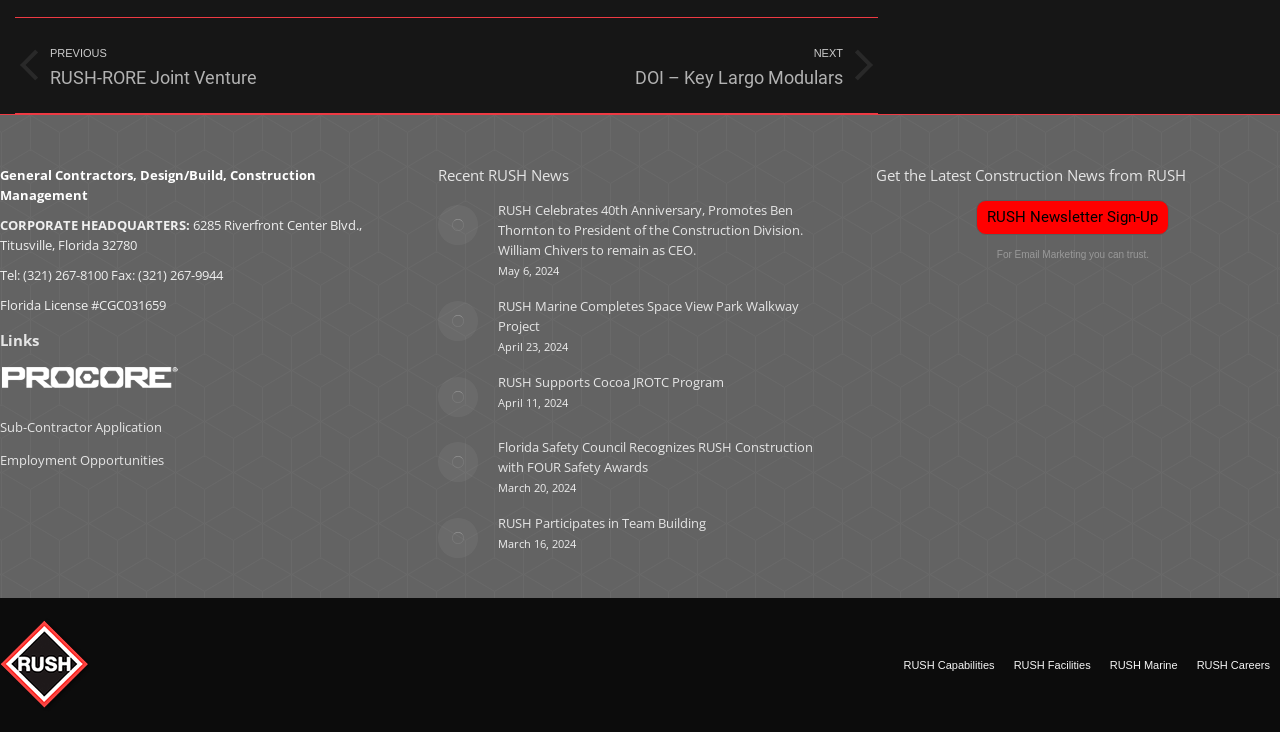Utilize the details in the image to thoroughly answer the following question: What is the purpose of the 'Sub-Contractor Application' link?

The 'Sub-Contractor Application' link is located in the section that lists links. The purpose of this link can be inferred by reading the text that describes the link, which suggests that it is for applying as a sub-contractor.